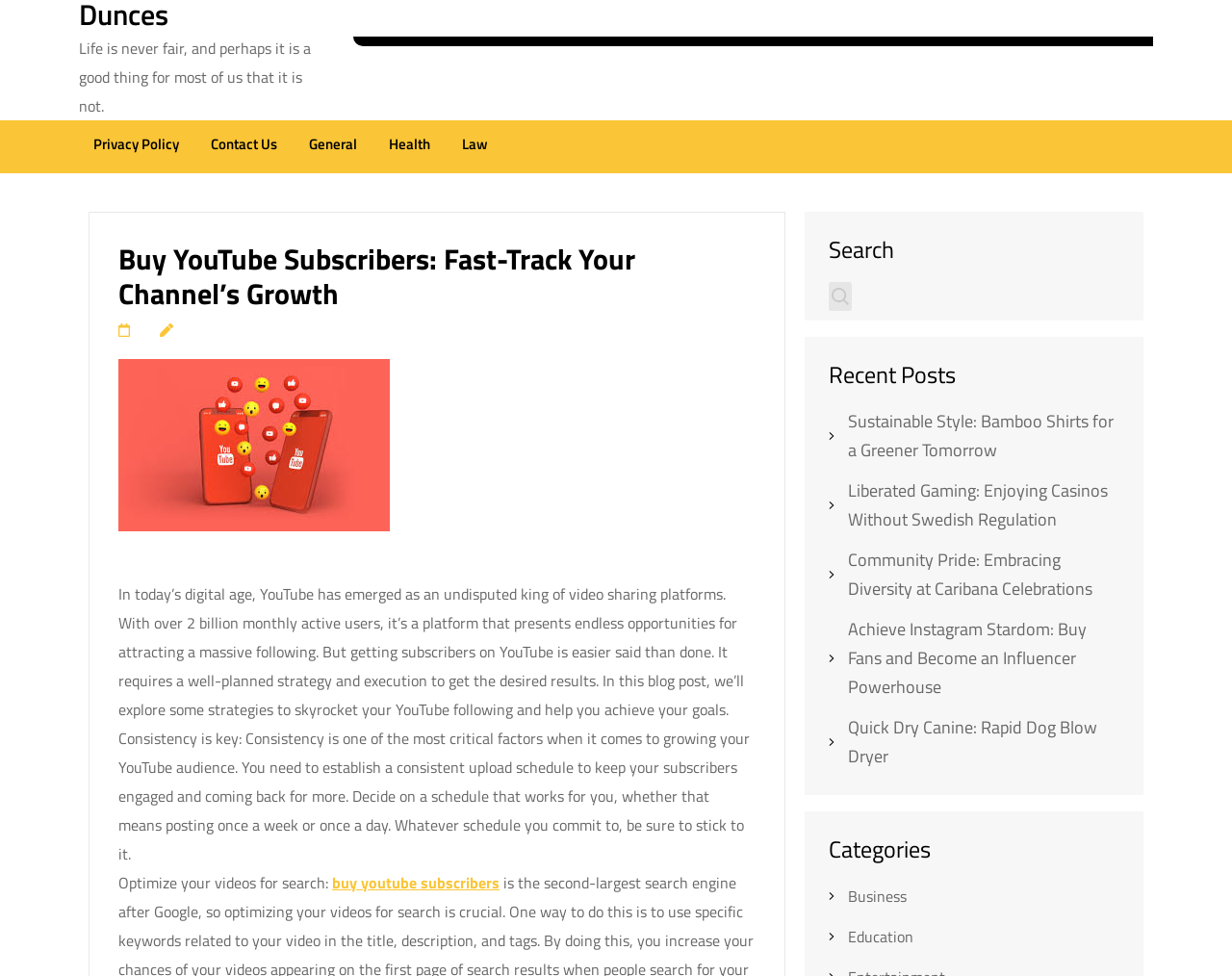Please answer the following question as detailed as possible based on the image: 
How many links are present in the 'Recent Posts' section?

The webpage has a 'Recent Posts' section that lists five links to different posts, including 'Sustainable Style: Bamboo Shirts for a Greener Tomorrow', 'Liberated Gaming: Enjoying Casinos Without Swedish Regulation', and three others.